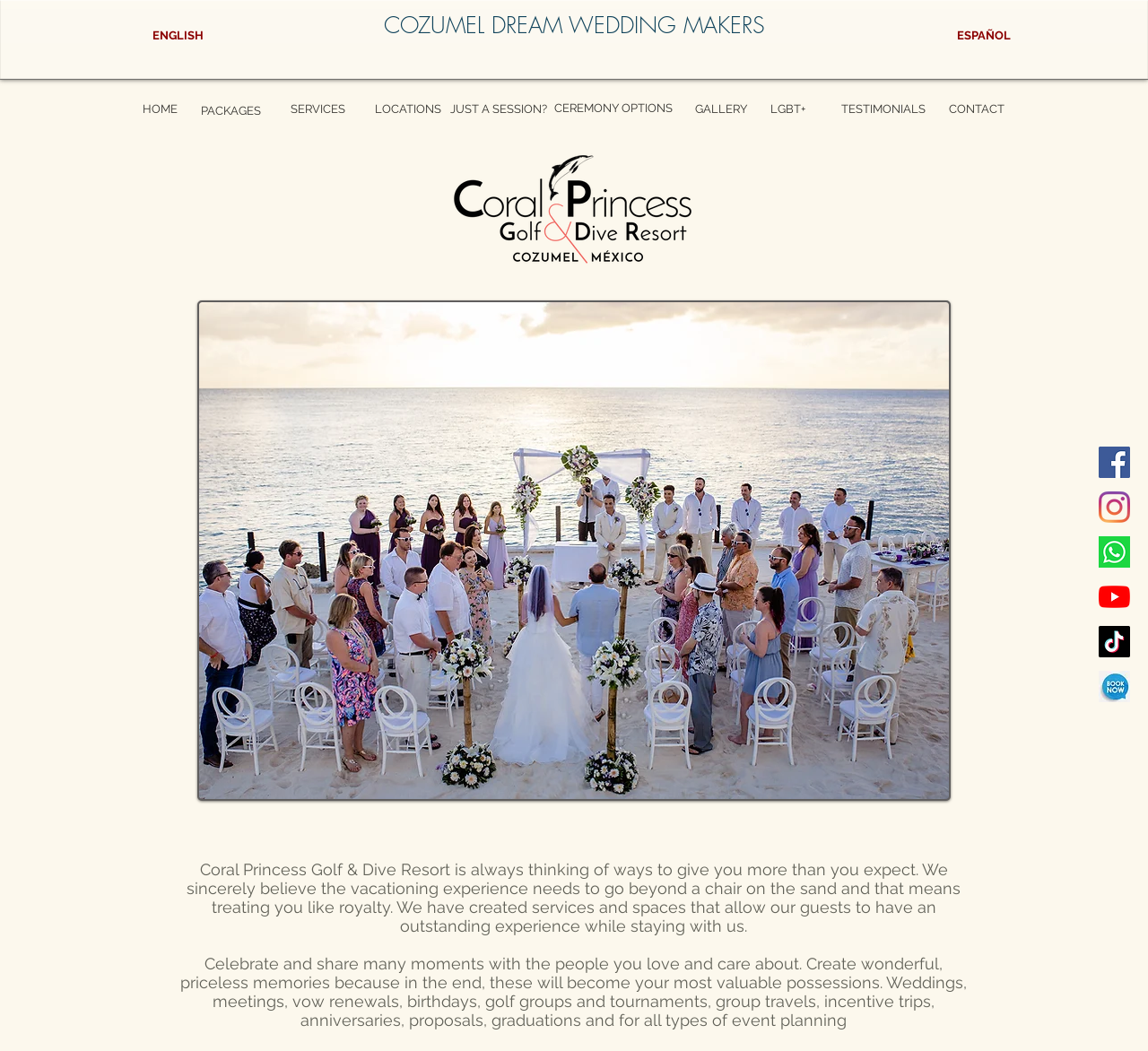Identify the bounding box for the UI element described as: "TESTIMONIALS". Ensure the coordinates are four float numbers between 0 and 1, formatted as [left, top, right, bottom].

[0.729, 0.087, 0.81, 0.121]